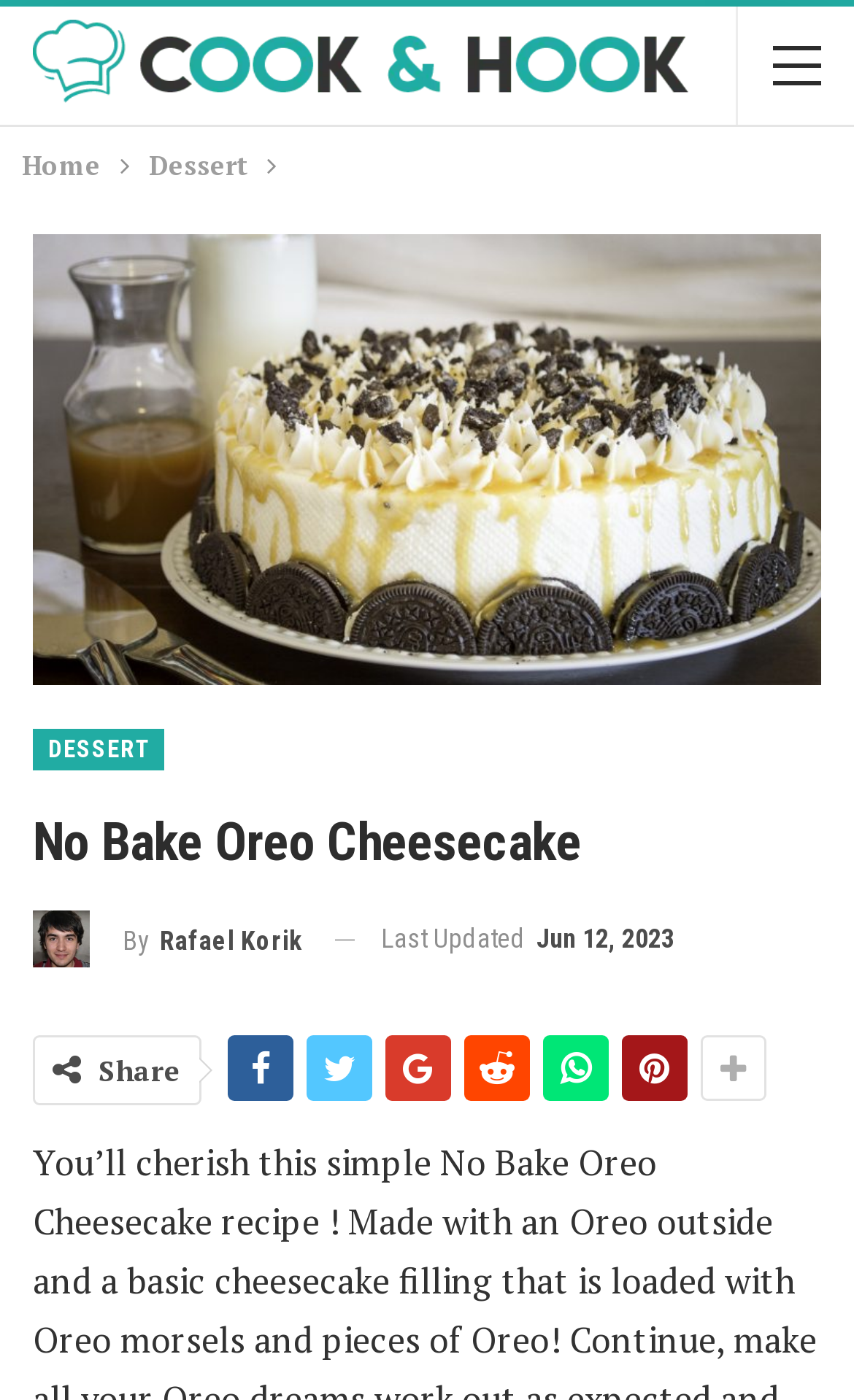What is the name of the recipe?
Answer with a single word or short phrase according to what you see in the image.

No Bake Oreo Cheesecake